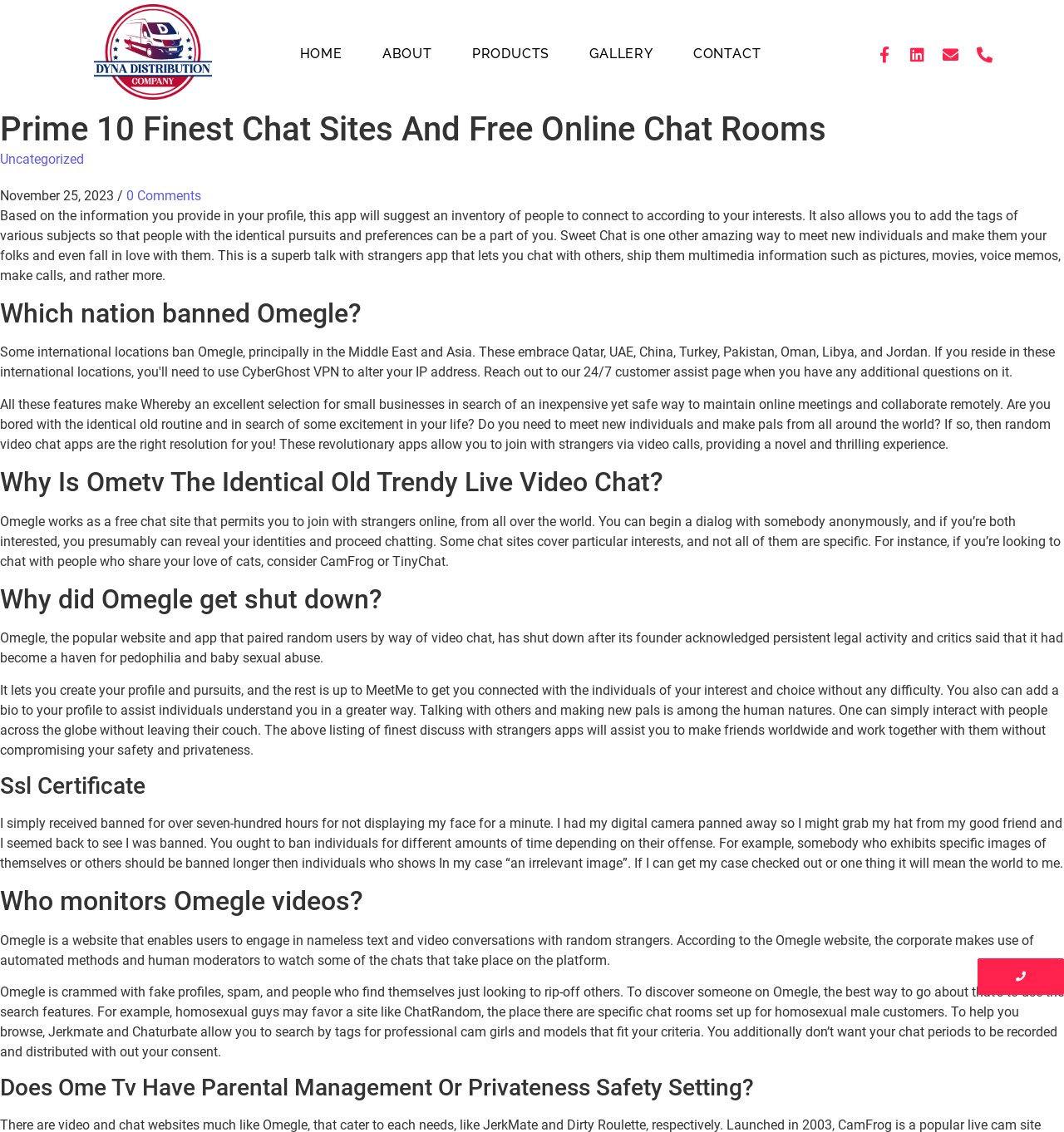Find the bounding box coordinates for the HTML element described as: "0 Comments". The coordinates should consist of four float values between 0 and 1, i.e., [left, top, right, bottom].

[0.119, 0.166, 0.189, 0.18]